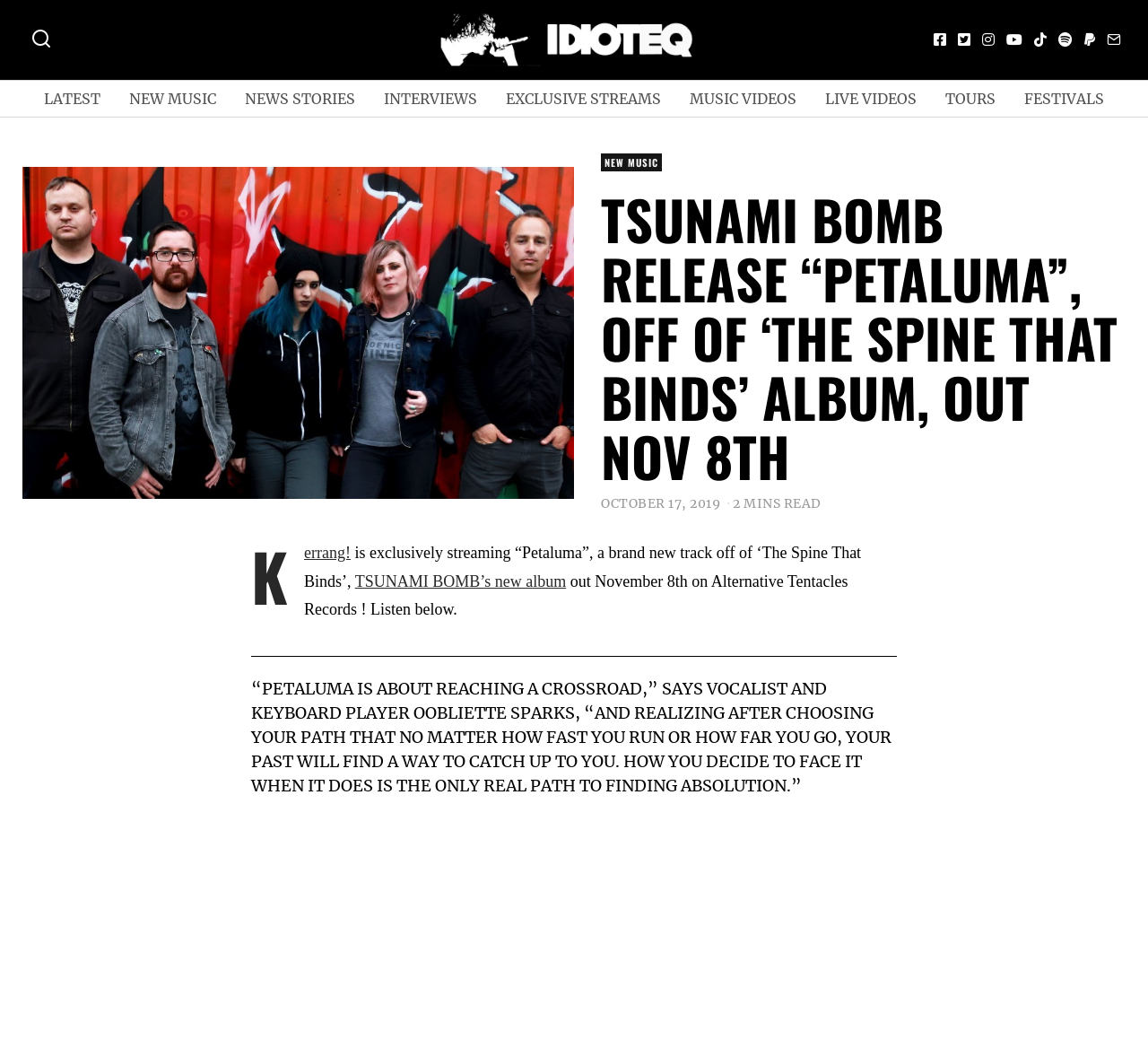Describe the entire webpage, focusing on both content and design.

The webpage appears to be an article about the band TSUNAMI BOMB, specifically their new album "The Spine That Binds" and a brand new track called "Petaluma". 

At the top of the page, there is a logo on the left side, accompanied by several social media links on the right side. Below the logo, there are nine navigation links, including "LATEST", "NEW MUSIC", "NEWS STORIES", and others.

On the left side of the page, there is a large image of the band TSUNAMI BOMB. Above the image, there is a header section with a link to "NEW MUSIC" and a heading that reads "TSUNAMI BOMB RELEASE “PETALUMA”, OFF OF ‘THE SPINE THAT BINDS’ ALBUM, OUT NOV 8TH". 

Below the header, there is a timestamp indicating the article was published on October 17, 2019, and a note that the article is a 2-minute read. 

The main content of the article is divided into two sections. The first section mentions that Kerrang! is exclusively streaming the new track "Petaluma" and provides some information about the album. The second section is a blockquote that contains a quote from the band's vocalist and keyboard player, Oobliette Sparks, about the inspiration behind the song "Petaluma".